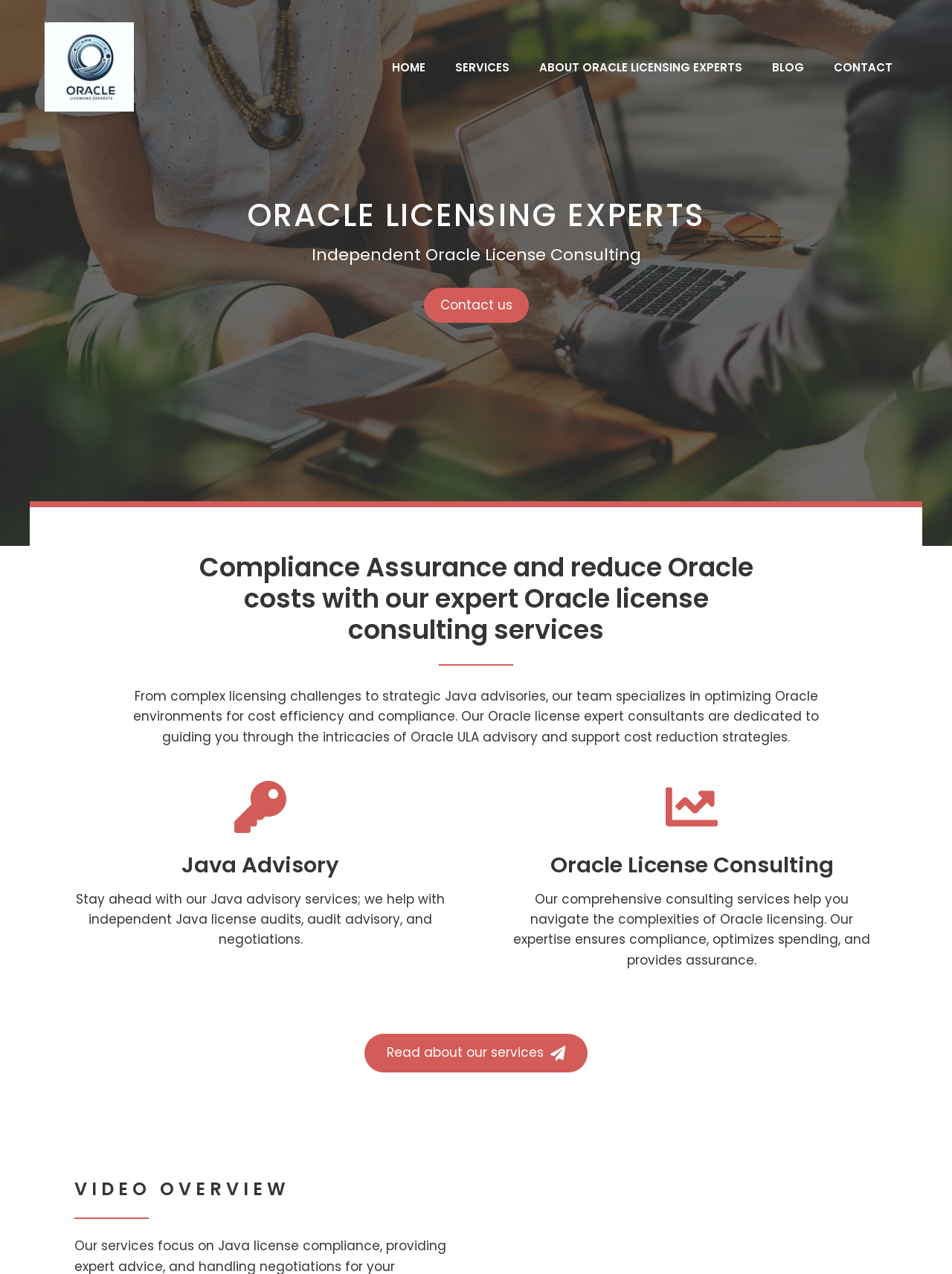Please identify the primary heading on the webpage and return its text.

ORACLE LICENSING EXPERTS